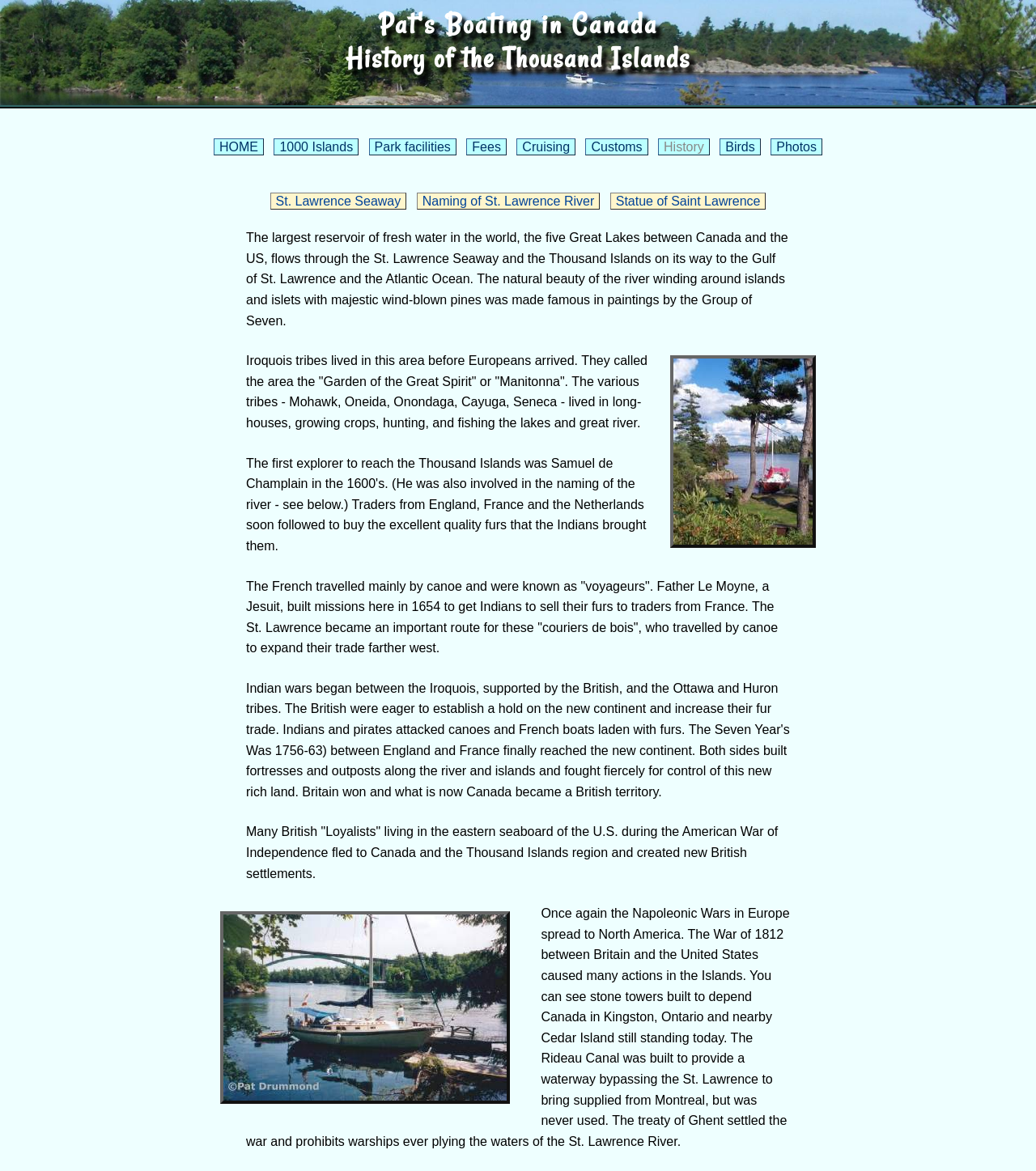What is the name of the canal built to provide a waterway bypassing the St. Lawrence?
Using the image as a reference, give a one-word or short phrase answer.

Rideau Canal